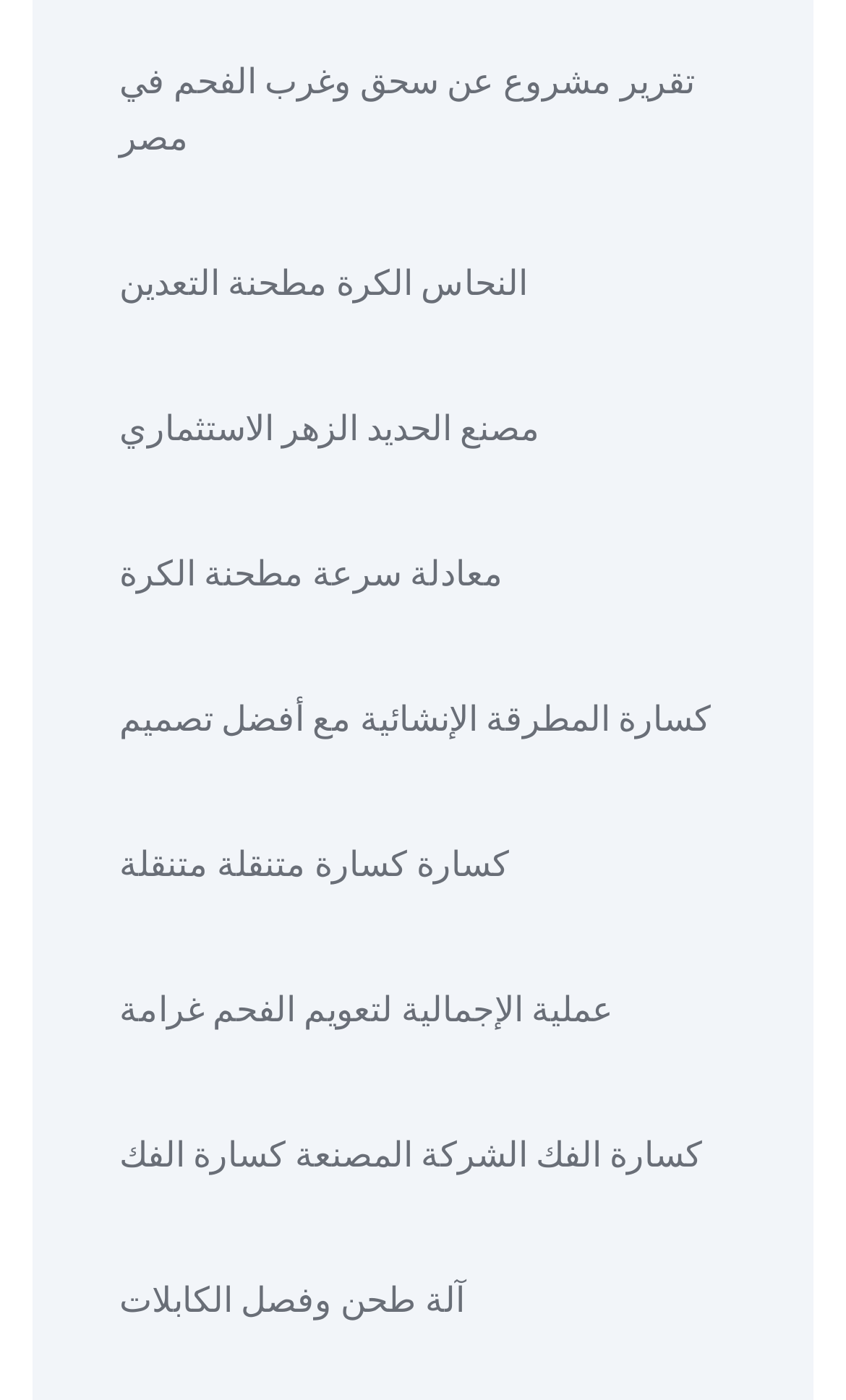Given the element description, predict the bounding box coordinates in the format (top-left x, top-left y, bottom-right x, bottom-right y). Make sure all values are between 0 and 1. Here is the element description: مصنع الحديد الزهر الاستثماري

[0.141, 0.287, 0.638, 0.327]